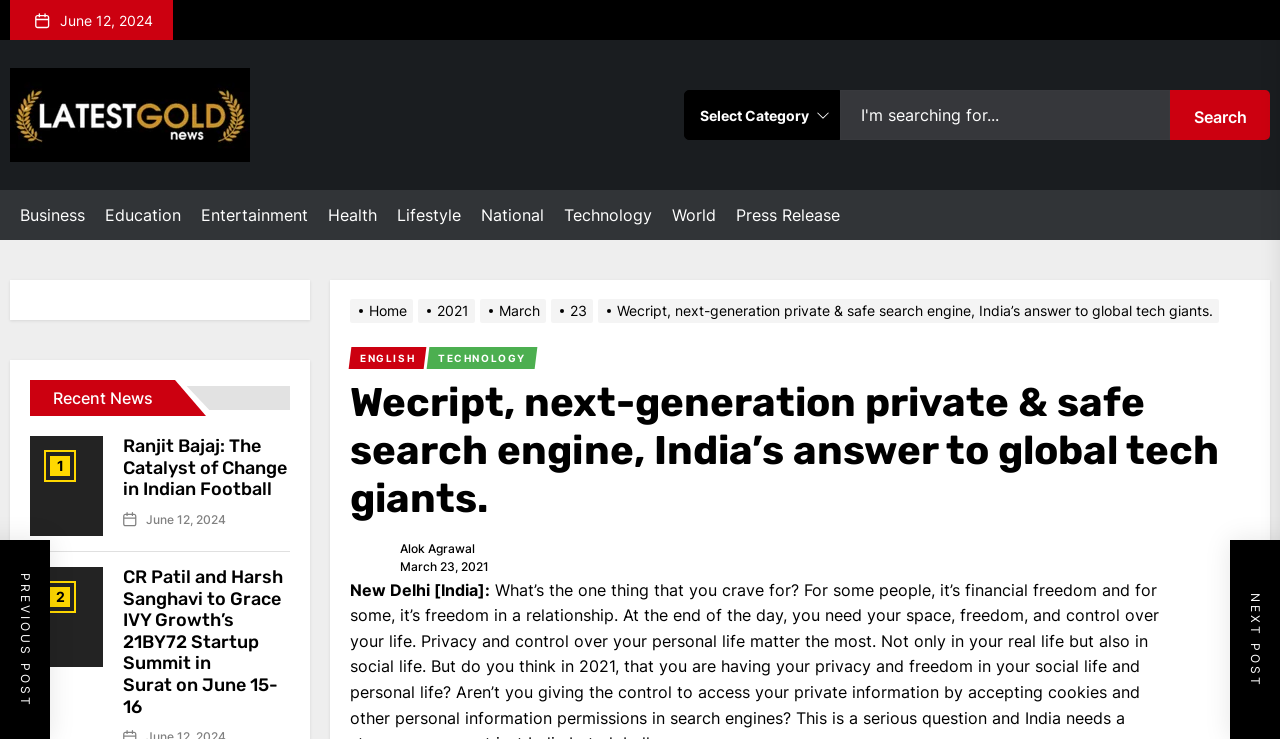Identify the bounding box coordinates of the clickable section necessary to follow the following instruction: "Click on Latest Gold News". The coordinates should be presented as four float numbers from 0 to 1, i.e., [left, top, right, bottom].

[0.008, 0.092, 0.195, 0.219]